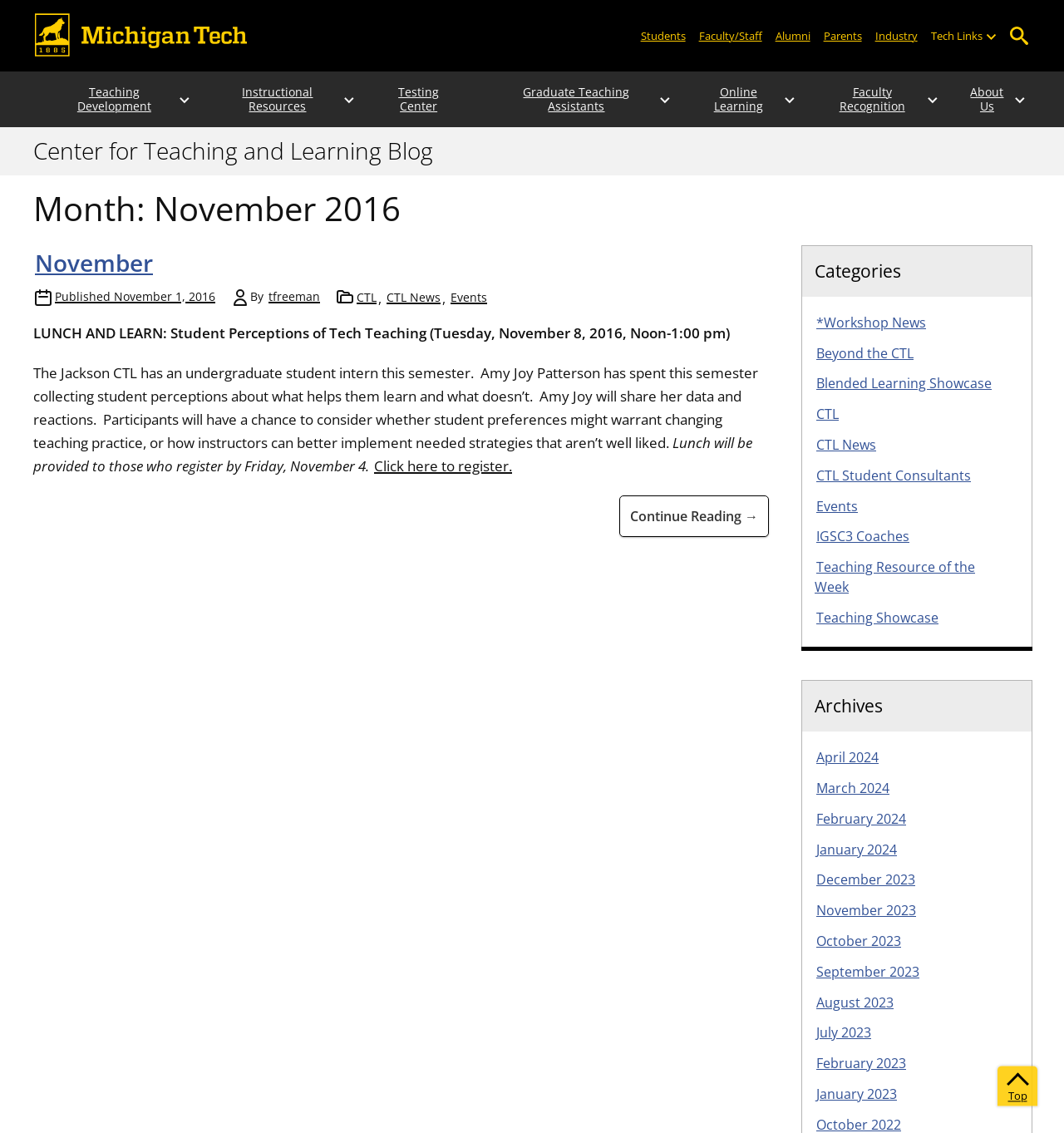What is the date of the article?
Using the image, elaborate on the answer with as much detail as possible.

I looked at the article section and found the published date, which is 'Published November 1, 2016'.